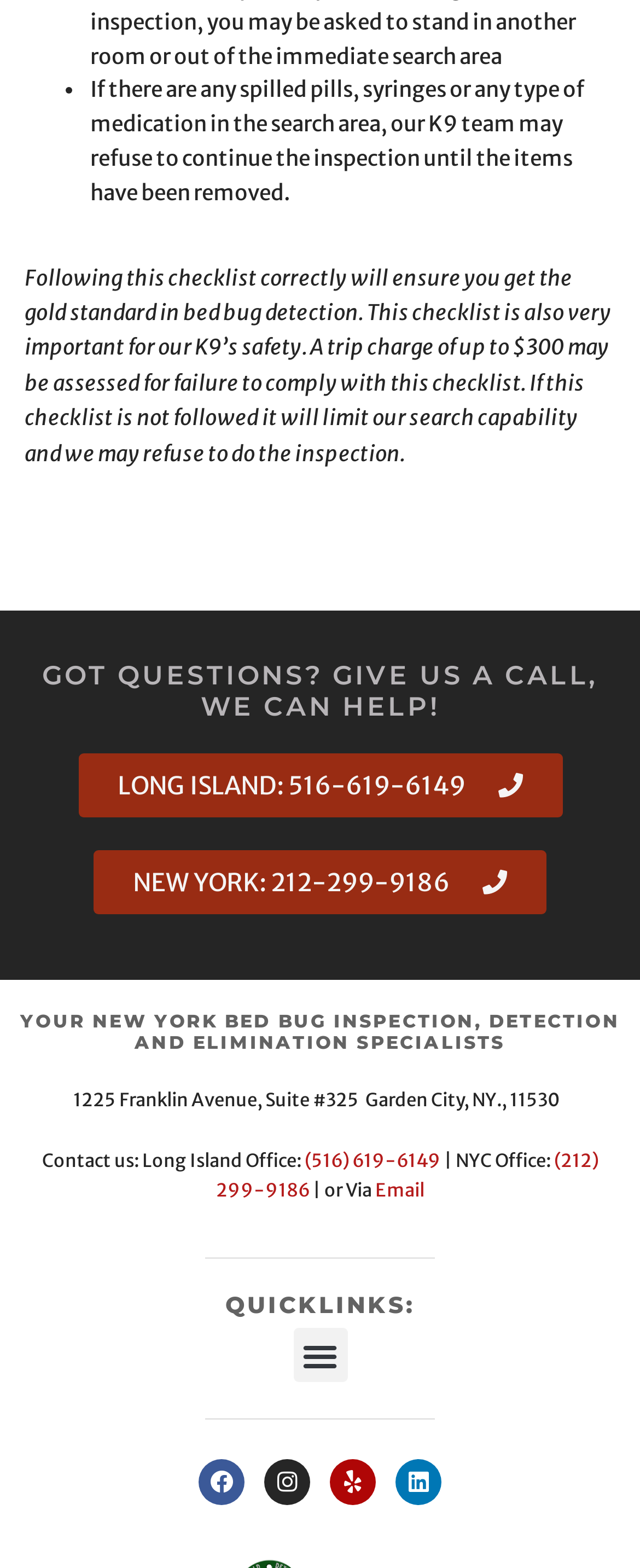Find the bounding box coordinates of the clickable region needed to perform the following instruction: "Send an email". The coordinates should be provided as four float numbers between 0 and 1, i.e., [left, top, right, bottom].

[0.586, 0.752, 0.663, 0.766]